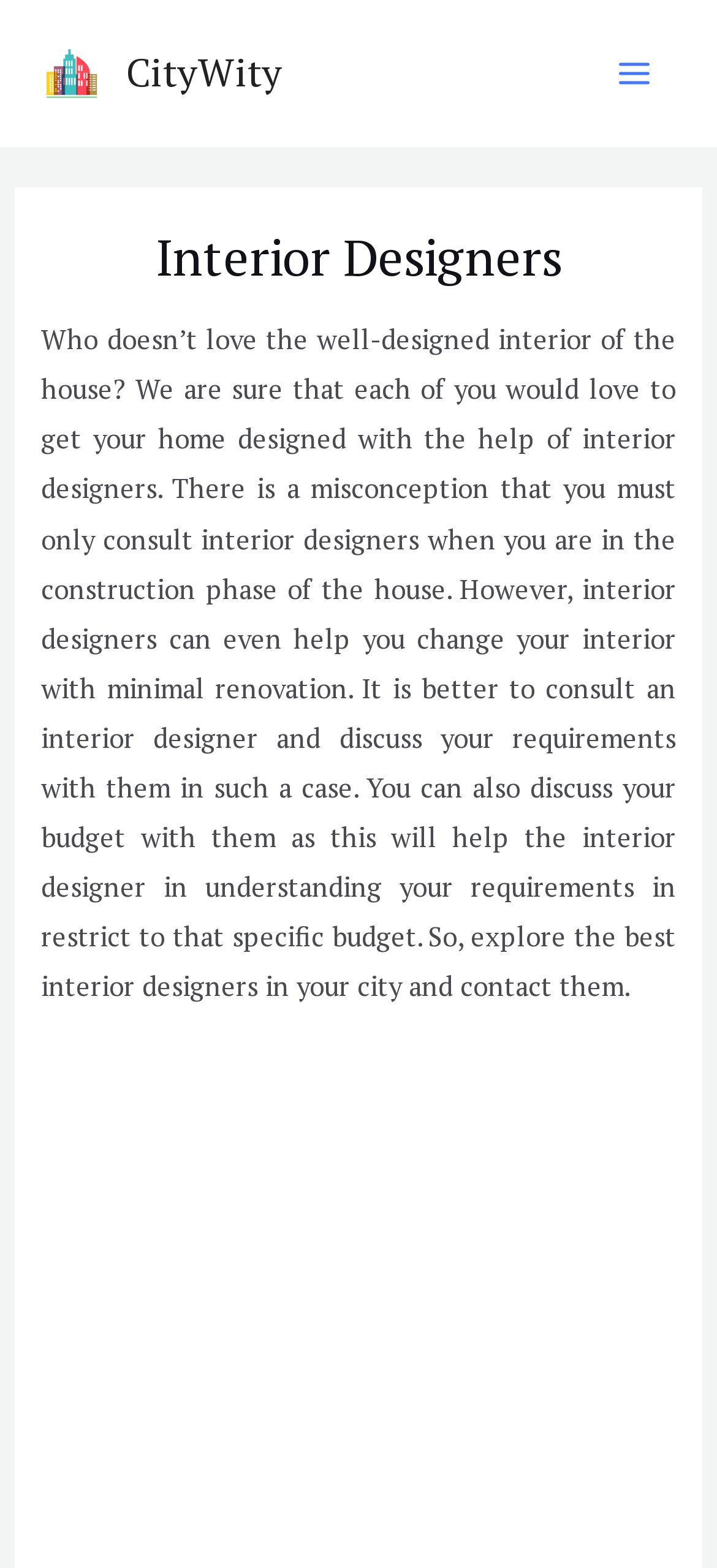Given the webpage screenshot and the description, determine the bounding box coordinates (top-left x, top-left y, bottom-right x, bottom-right y) that define the location of the UI element matching this description: Main Menu

[0.831, 0.022, 0.938, 0.071]